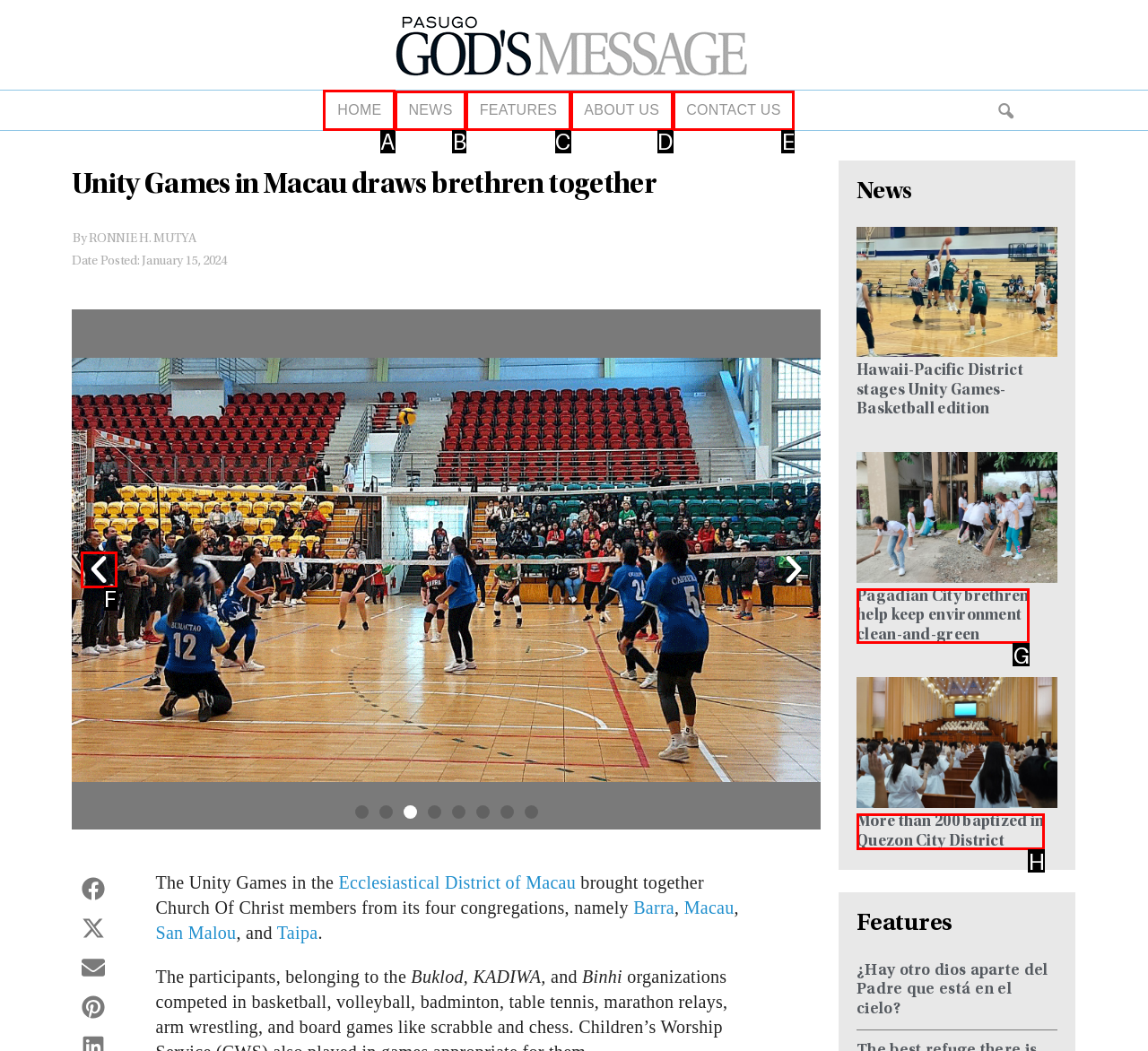Select the letter of the element you need to click to complete this task: Click HOME
Answer using the letter from the specified choices.

A